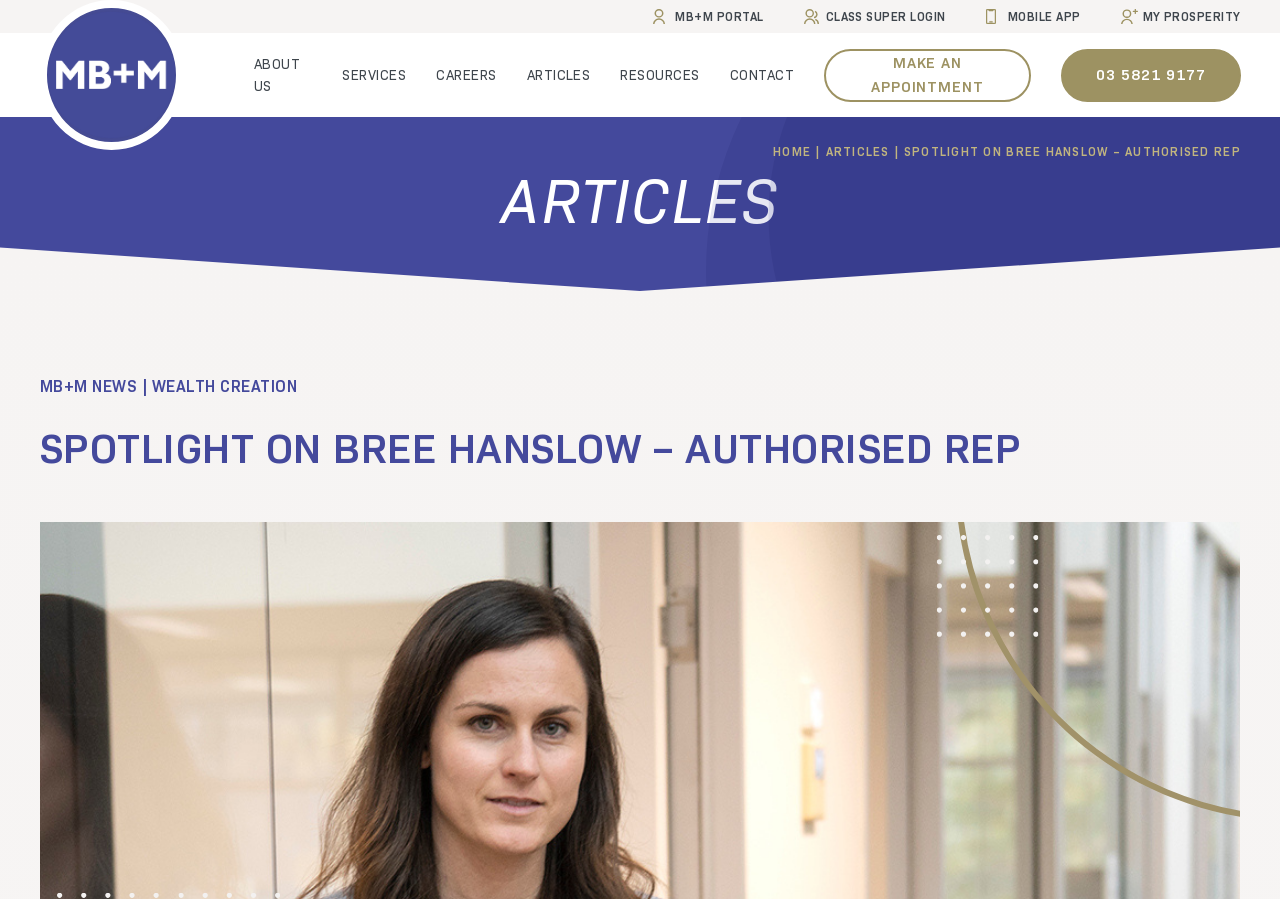Analyze and describe the webpage in a detailed narrative.

The webpage is about MB+M OzPlan, a financial planning company. At the top left corner, there is the company's logo, an image with the text "MB+M". To the right of the logo, there are four links: "MB+M PORTAL", "CLASS SUPER LOGIN", "MOBILE APP", and "MY PROSPERITY". Below the logo, there is a navigation menu with seven links: "ABOUT US", "SERVICES", "CAREERS", "ARTICLES", "RESOURCES", "CONTACT", and "MAKE AN APPOINTMENT".

On the right side of the navigation menu, there is a phone number "03 5821 9177". Below the navigation menu, there are three links: "HOME |", "ARTICLES |", and a highlighted article "SPOTLIGHT ON BREE HANSLOW – AUTHORISED REP". The article title is also a heading that spans the entire width of the page.

Below the highlighted article, there is another heading "ARTICLES" that spans the entire width of the page. Under this heading, there are three links: "MB+M NEWS", "WEALTH CREATION", and a separator "|". The webpage appears to be a blog or news section of the company's website, with a focus on financial planning and wealth creation.